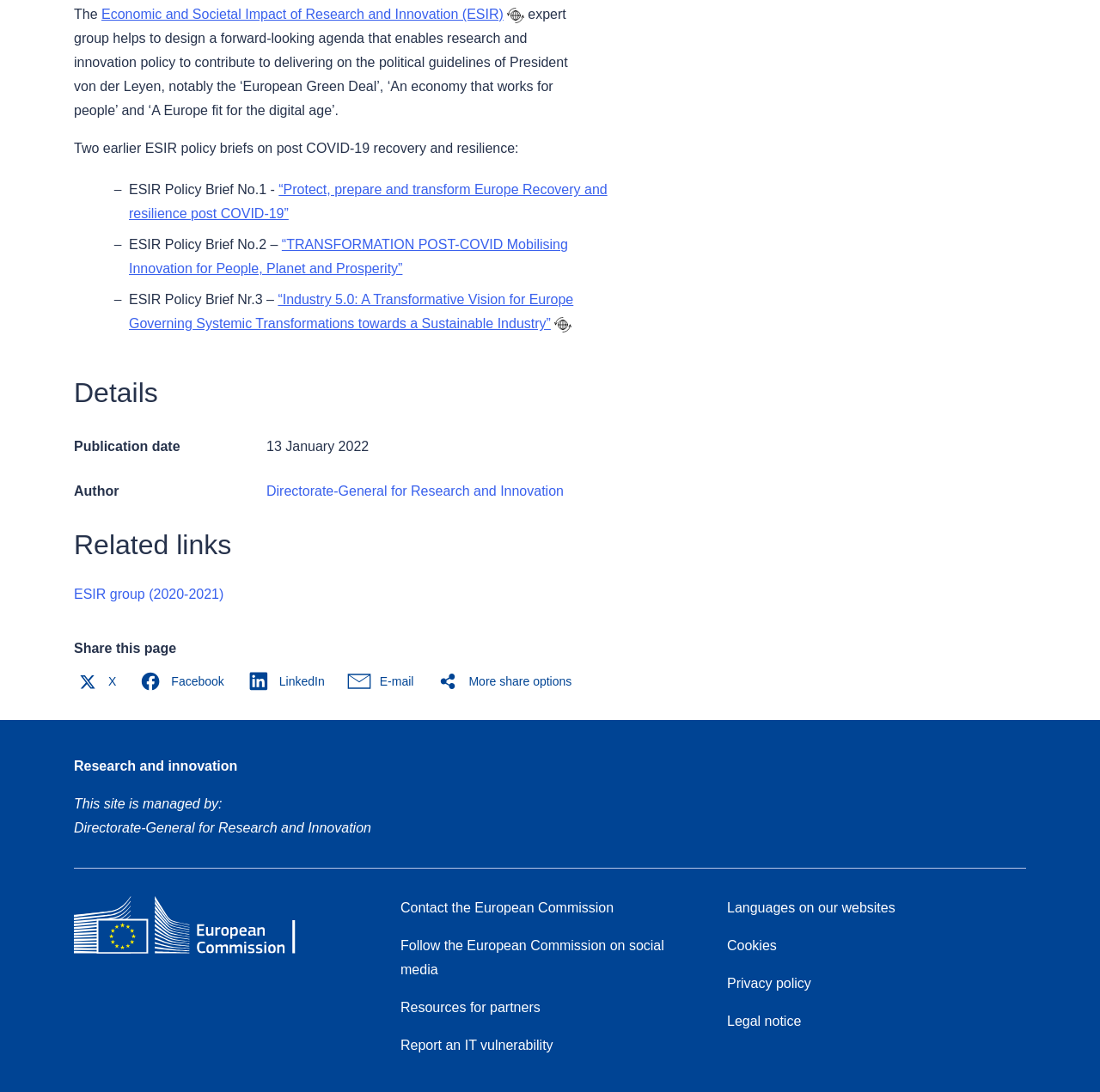Provide a one-word or one-phrase answer to the question:
How many policy briefs are mentioned on the webpage?

3